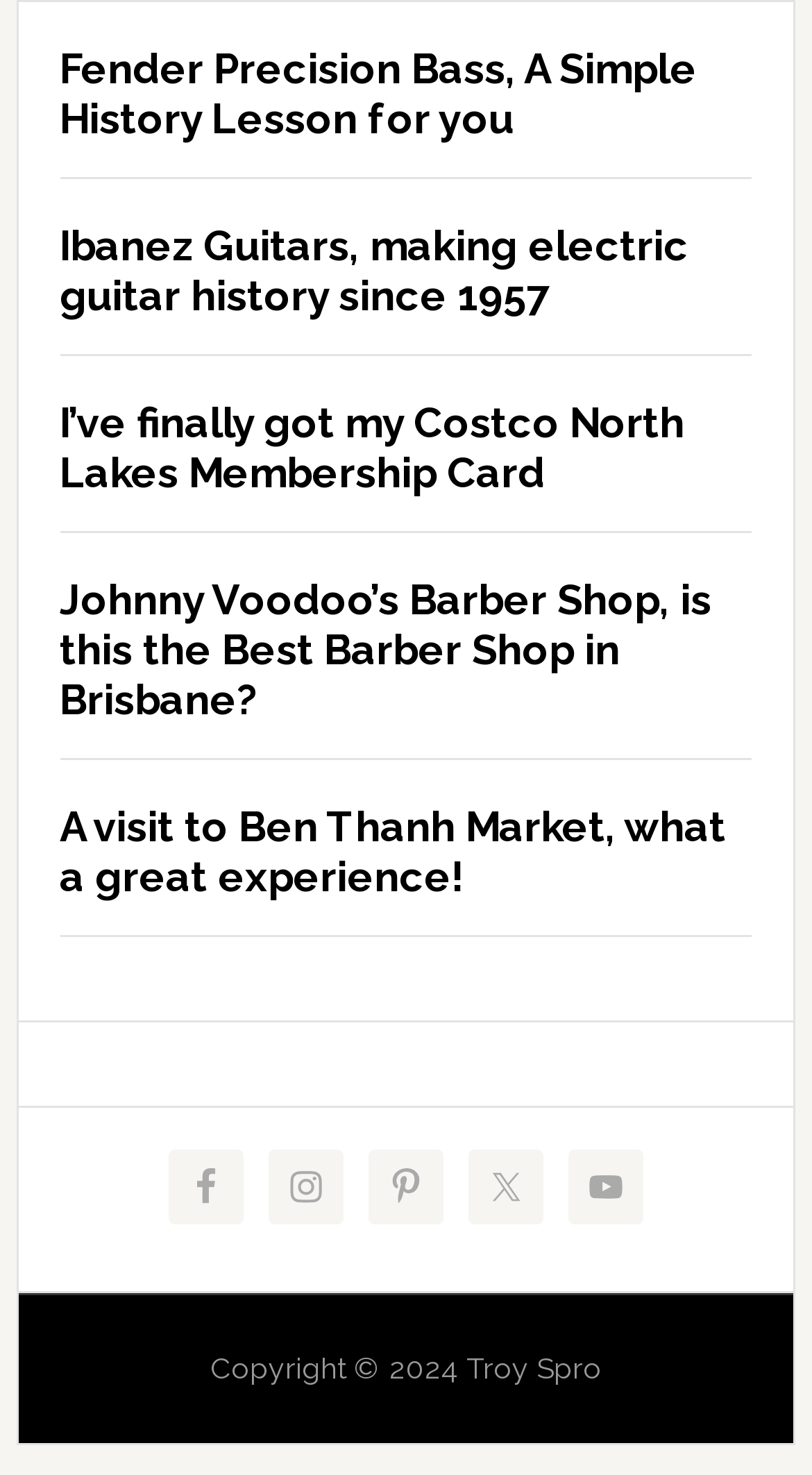Determine the bounding box coordinates of the section I need to click to execute the following instruction: "Open Facebook page". Provide the coordinates as four float numbers between 0 and 1, i.e., [left, top, right, bottom].

[0.208, 0.779, 0.3, 0.83]